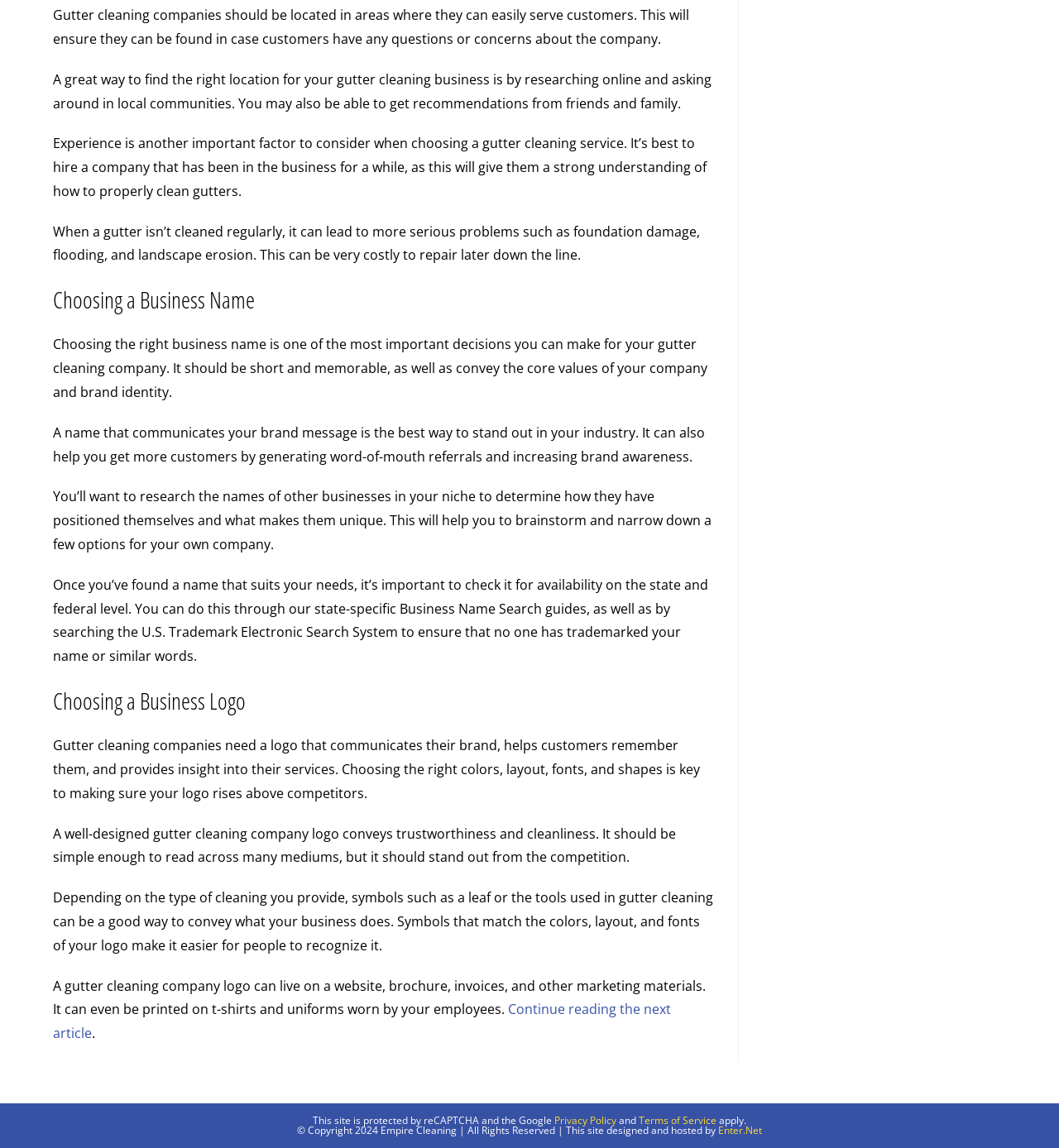What is the purpose of a gutter cleaning company logo?
Based on the visual content, answer with a single word or a brief phrase.

Brand recognition